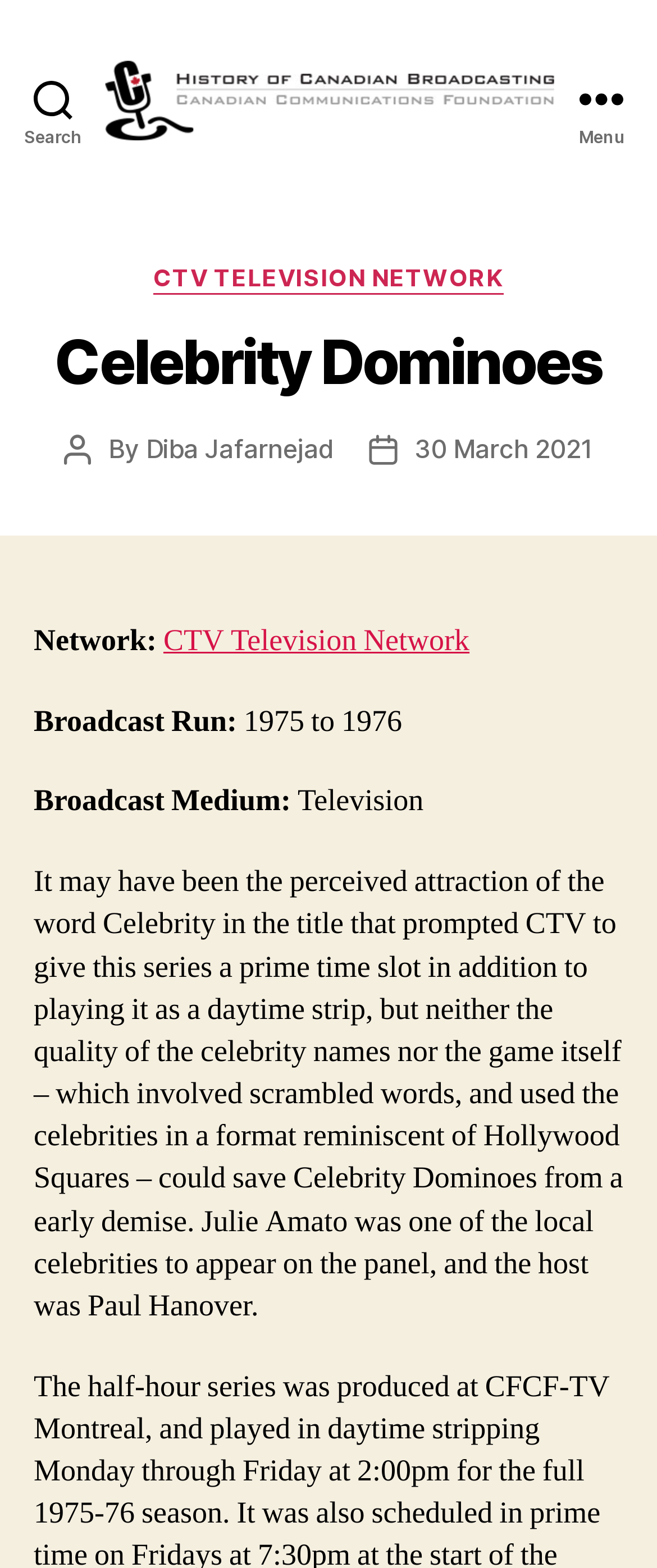Generate a detailed explanation of the webpage's features and information.

The webpage is about the history of Canadian broadcasting, specifically focusing on the TV show "Celebrity Dominoes". At the top left corner, there is a search button. Next to it, there is a link to "The History of Canadian Broadcasting" accompanied by an image with the same title. On the top right corner, there is a menu button.

When the menu button is expanded, a header section appears, containing several elements. There is a heading "Celebrity Dominoes" at the top, followed by a link to "CTV TELEVISION NETWORK" and a static text "Categories". Below these, there is a section with information about the post, including the author "Diba Jafarnejad" and the post date "30 March 2021".

Further down, there are several static texts and links providing information about the TV show "Celebrity Dominoes", including its network, broadcast run, and broadcast medium. The main content of the page is a paragraph of text that describes the show, including its format, hosts, and guests.